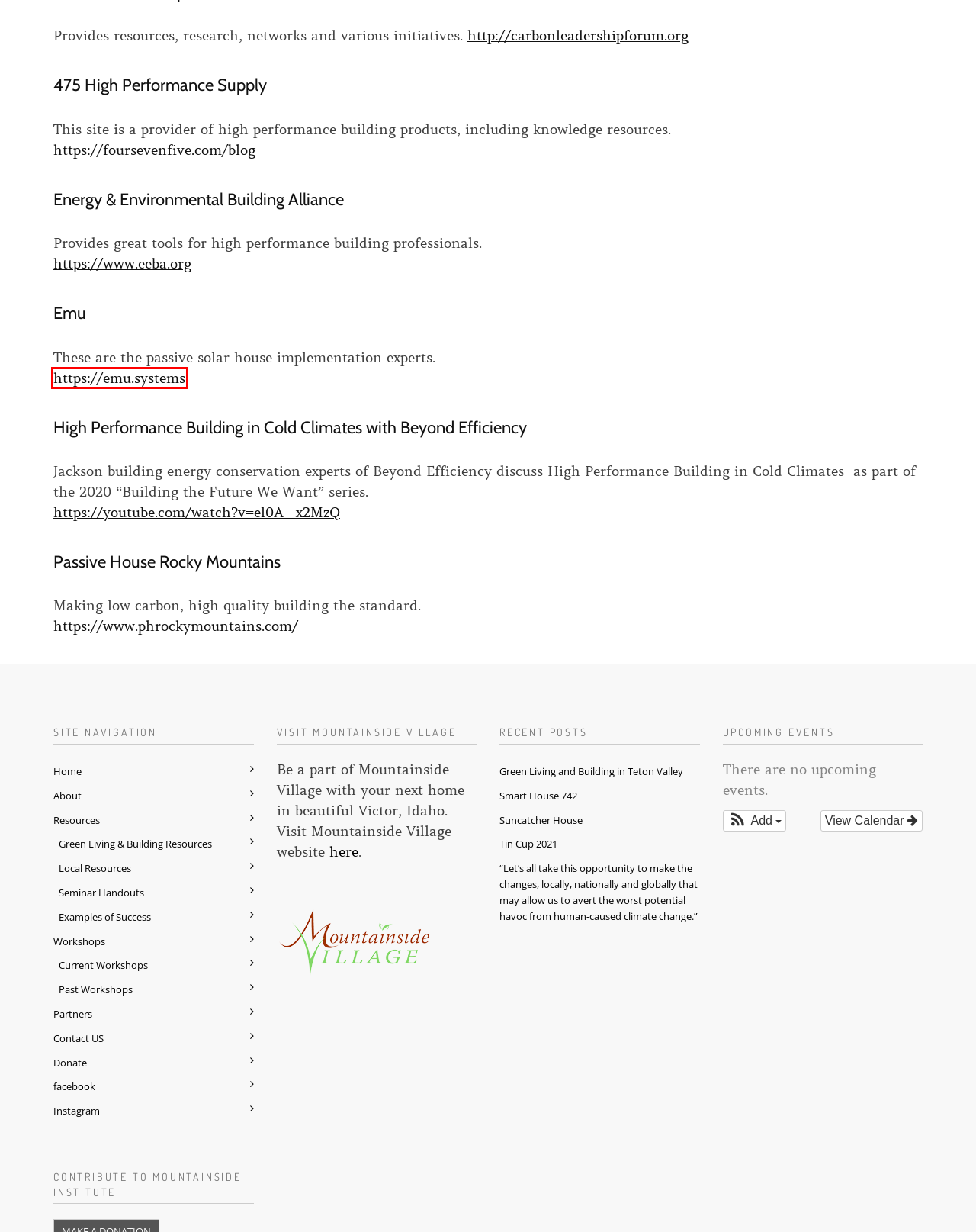After examining the screenshot of a webpage with a red bounding box, choose the most accurate webpage description that corresponds to the new page after clicking the element inside the red box. Here are the candidates:
A. PHRM
B. Suncatcher House - Mountainside Institute
C. Passive House Construction | Training and Consulting | Emu Systems
D. Past Workshops - Mountainside Institute
E. Local Resources - Mountainside Institute
F. EEBA: Home Builder Education || EEBA
G. Tin Cup 2021 - Mountainside Institute
H. Homepage - Carbon Leadership Forum

C